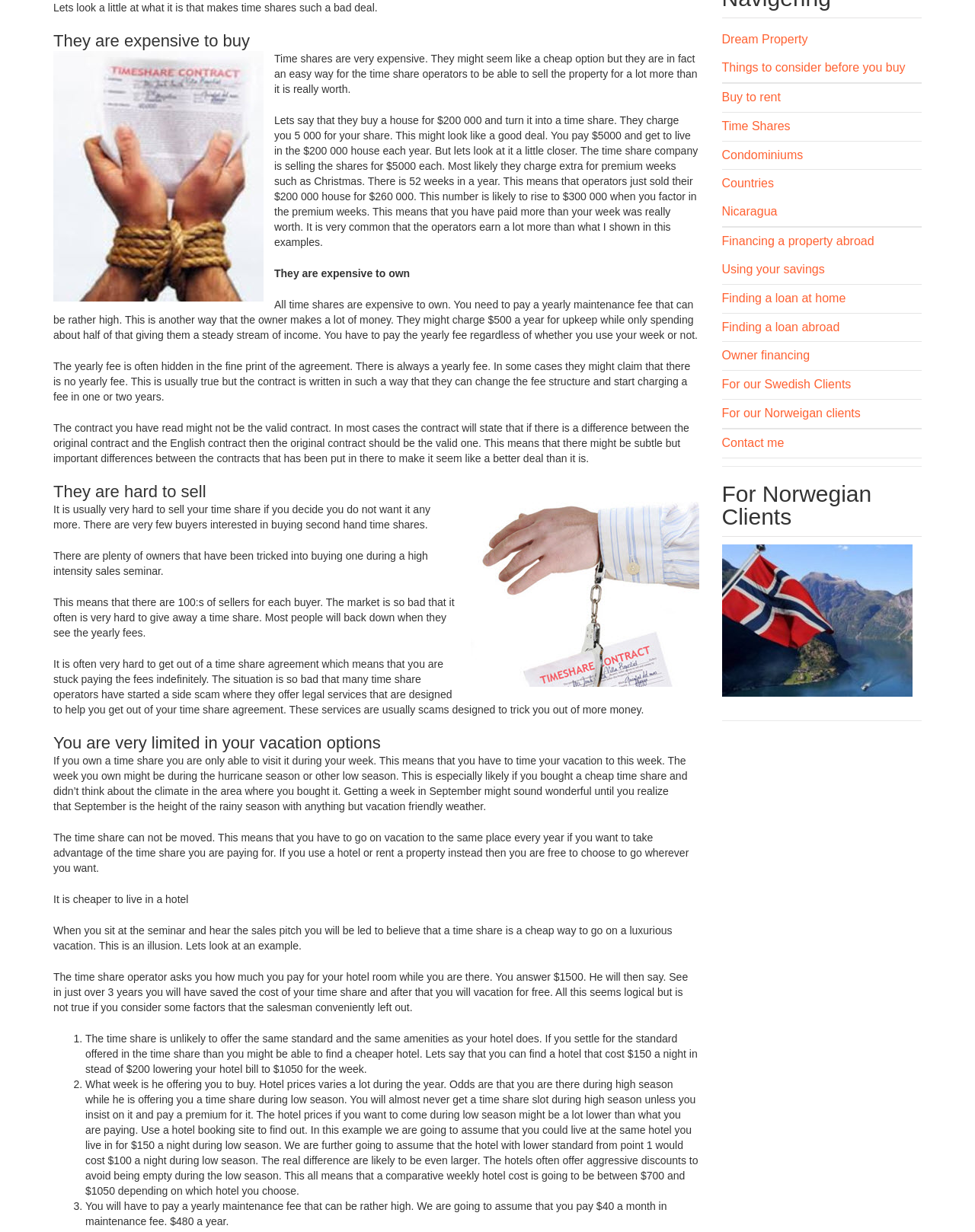Determine the bounding box coordinates in the format (top-left x, top-left y, bottom-right x, bottom-right y). Ensure all values are floating point numbers between 0 and 1. Identify the bounding box of the UI element described by: For our Norweigan clients

[0.74, 0.325, 0.945, 0.347]